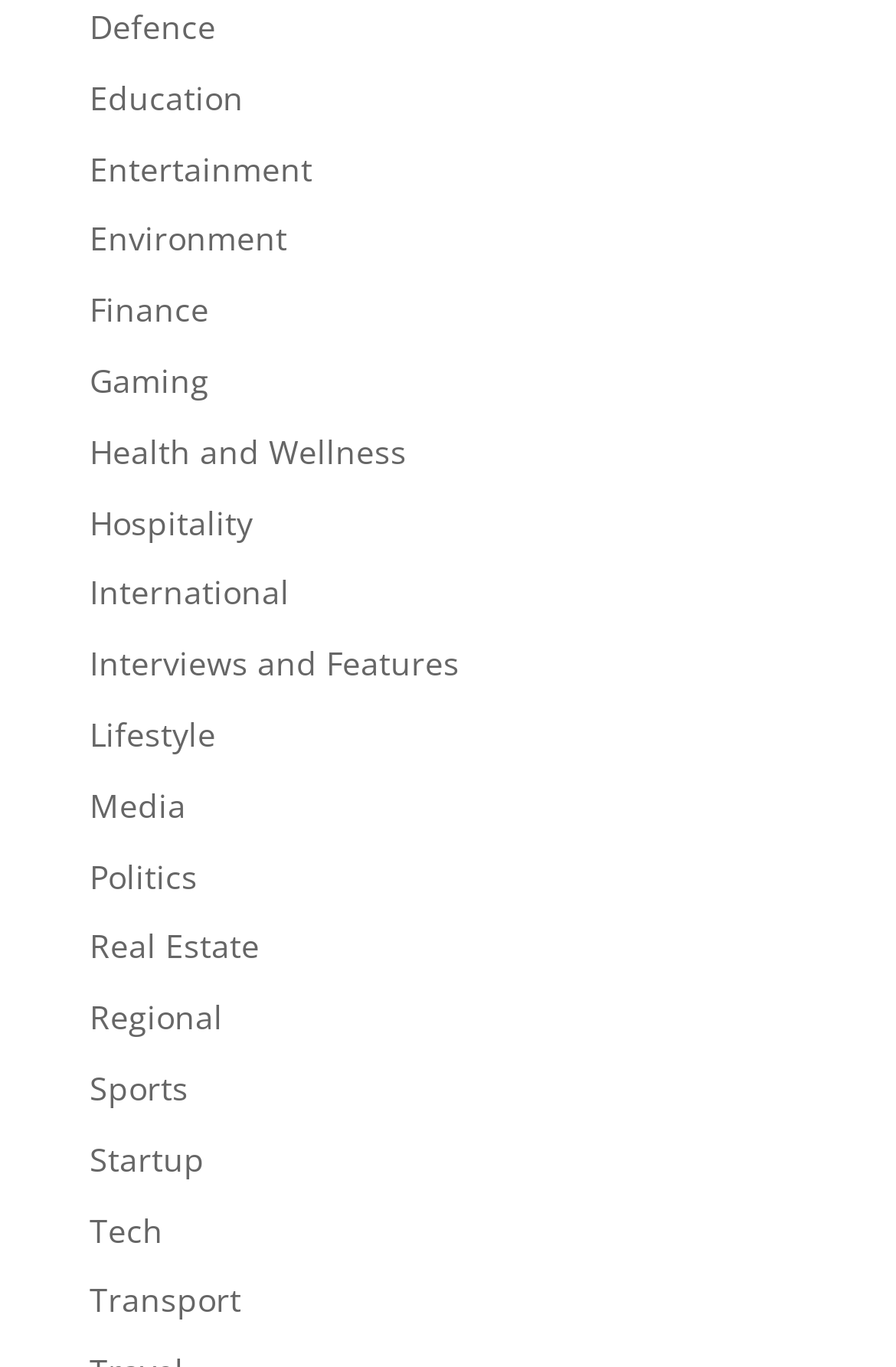Using the description: "Real Estate", identify the bounding box of the corresponding UI element in the screenshot.

[0.1, 0.676, 0.29, 0.708]